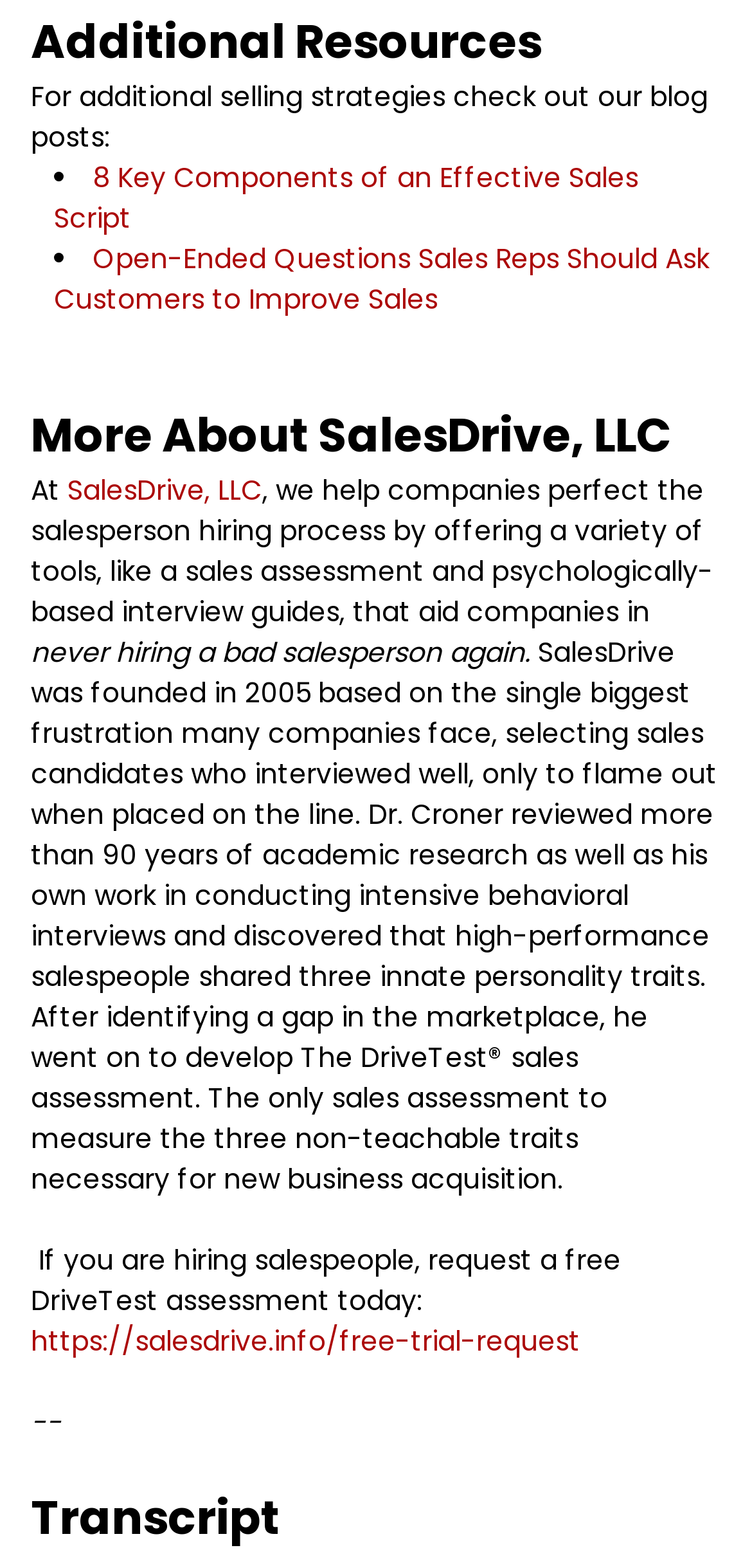Provide the bounding box coordinates for the specified HTML element described in this description: "https://salesdrive.info/free-trial-request". The coordinates should be four float numbers ranging from 0 to 1, in the format [left, top, right, bottom].

[0.041, 0.843, 0.772, 0.868]